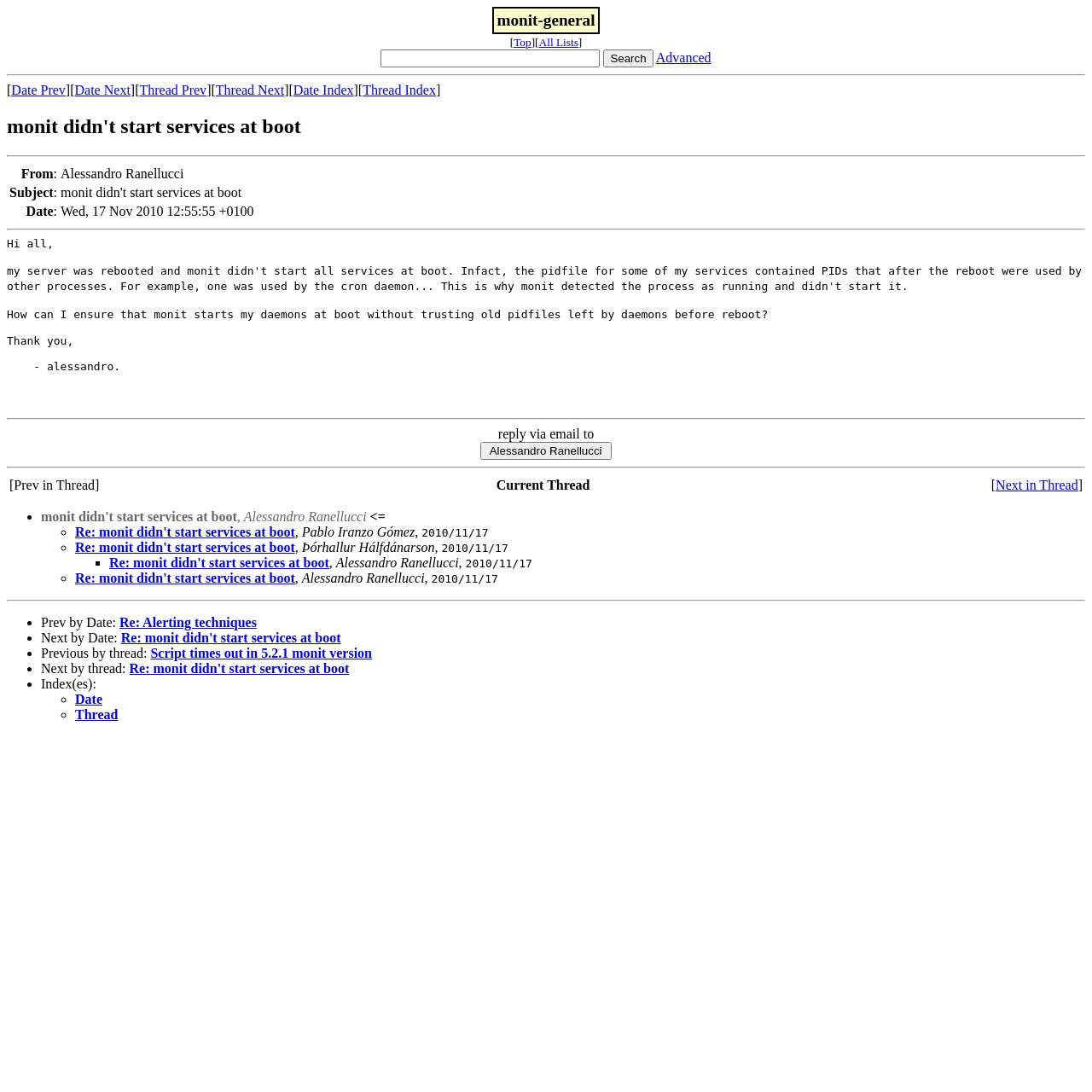What is the subject of the email?
Look at the image and answer with only one word or phrase.

monit didn't start services at boot